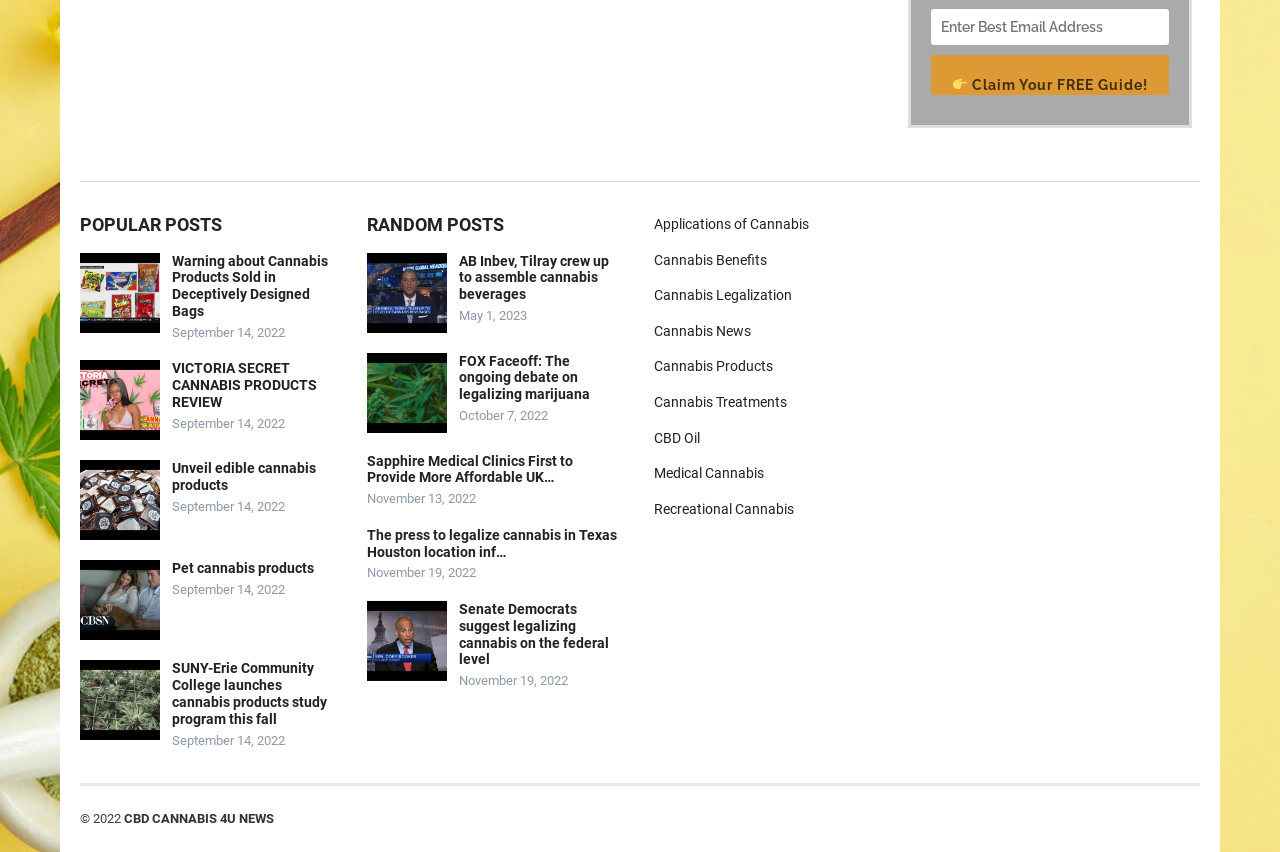Locate the bounding box for the described UI element: "VICTORIA SECRET CANNABIS PRODUCTS REVIEW". Ensure the coordinates are four float numbers between 0 and 1, formatted as [left, top, right, bottom].

[0.134, 0.423, 0.248, 0.481]